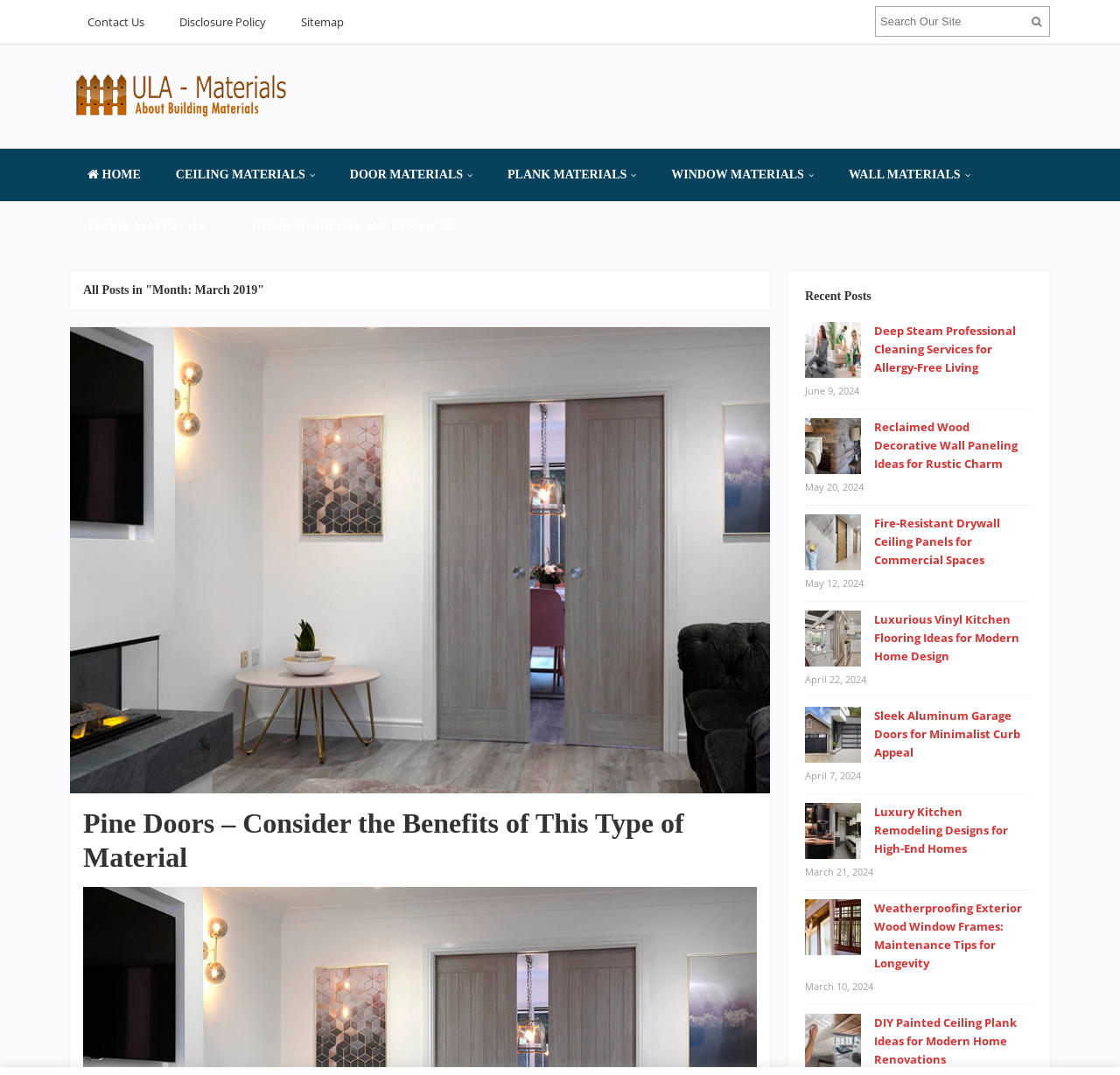What type of materials are featured on the website?
Answer the question with a detailed explanation, including all necessary information.

The website appears to be focused on building materials, with links to different types of materials such as ceiling materials, door materials, plank materials, and more.